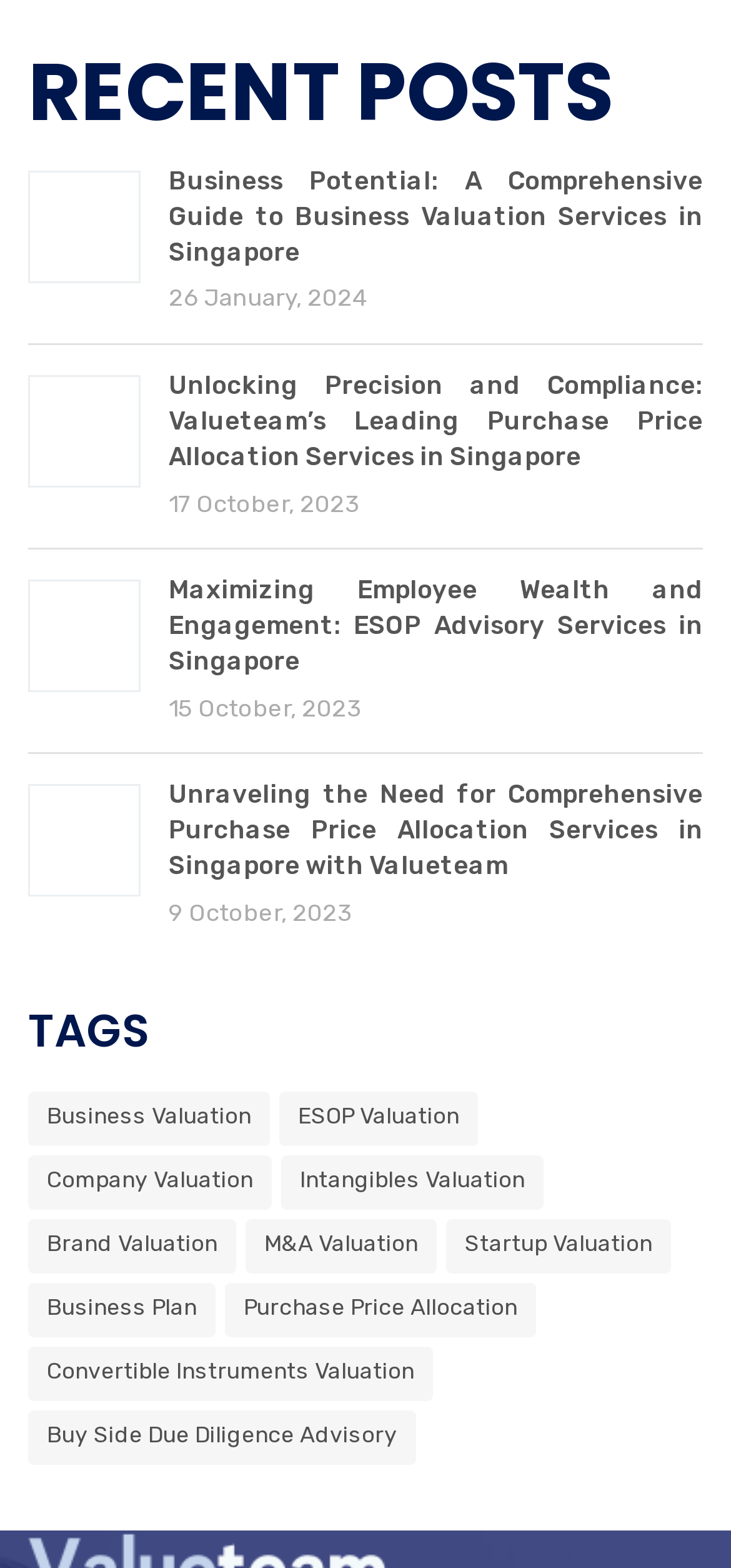Using the information in the image, give a comprehensive answer to the question: 
How many recent posts are listed?

The number of recent posts can be determined by counting the link elements under the 'RECENT POSTS' heading, which are 'Business Potential: A Comprehensive Guide to Business Valuation Services in Singapore', 'Unlocking Precision and Compliance: Valueteam’s Leading Purchase Price Allocation Services in Singapore', 'Maximizing Employee Wealth and Engagement: ESOP Advisory Services in Singapore', and 'Unraveling the Need for Comprehensive Purchase Price Allocation Services in Singapore with Valueteam'.